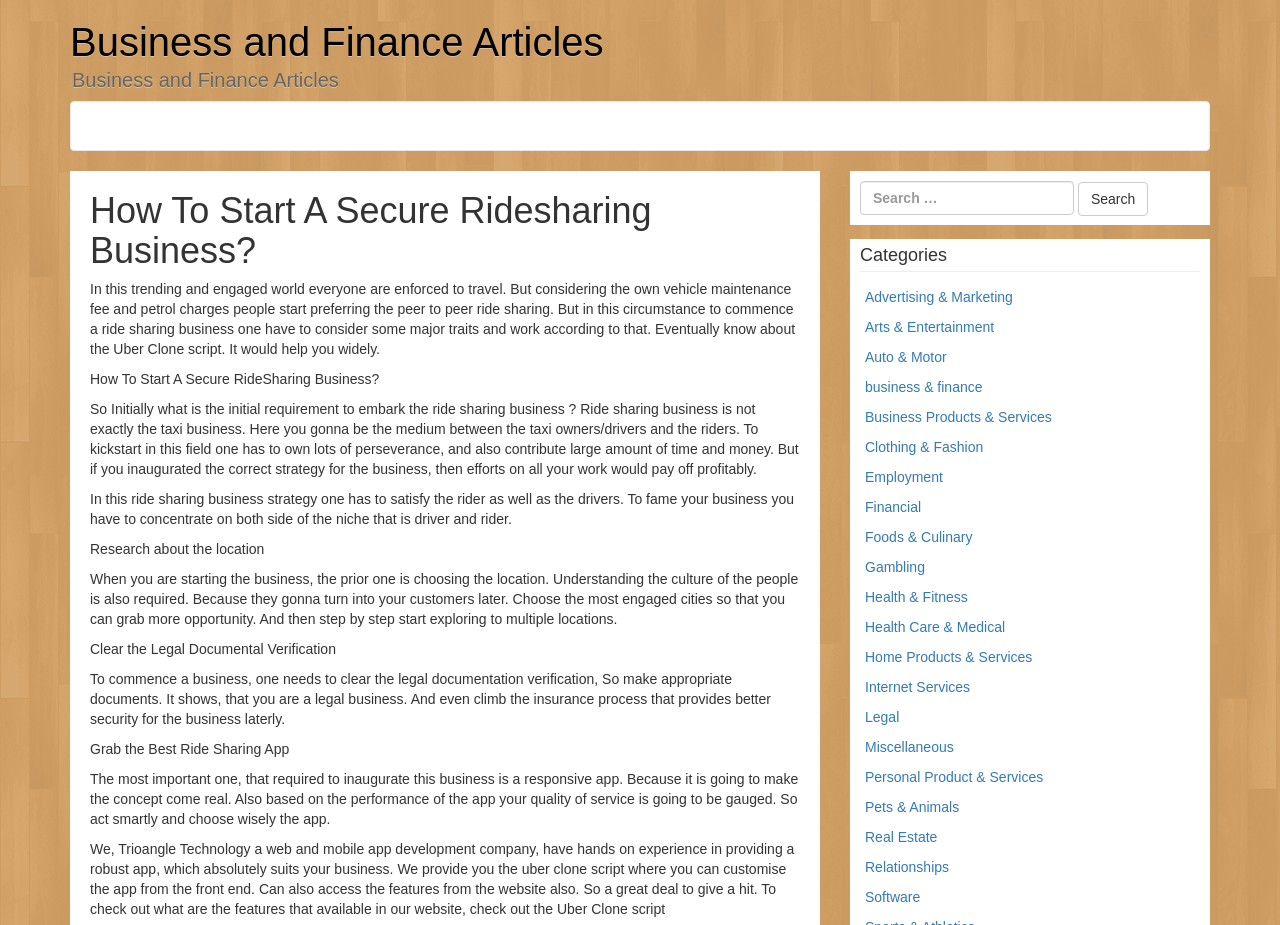Provide a brief response to the question using a single word or phrase: 
What is the significance of having a responsive app?

To make the concept come real